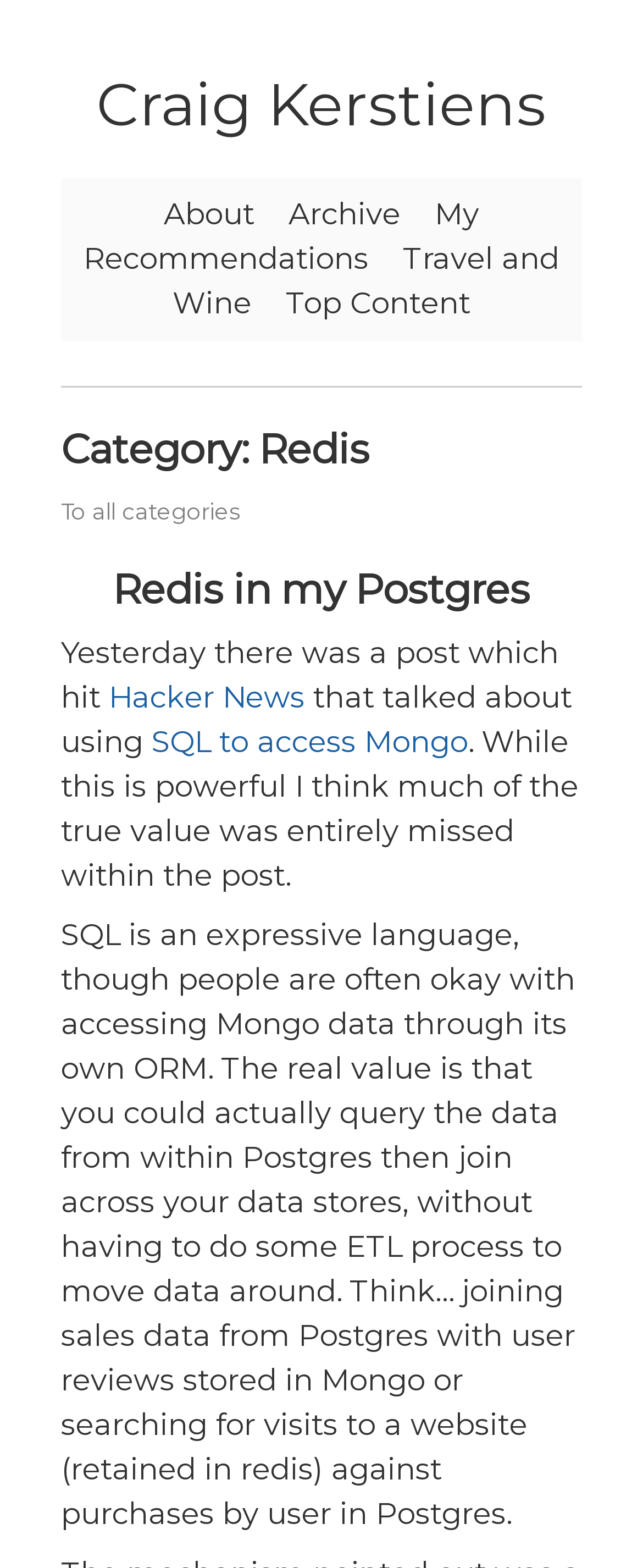From the webpage screenshot, predict the bounding box coordinates (top-left x, top-left y, bottom-right x, bottom-right y) for the UI element described here: Redis in my Postgres

[0.176, 0.36, 0.824, 0.391]